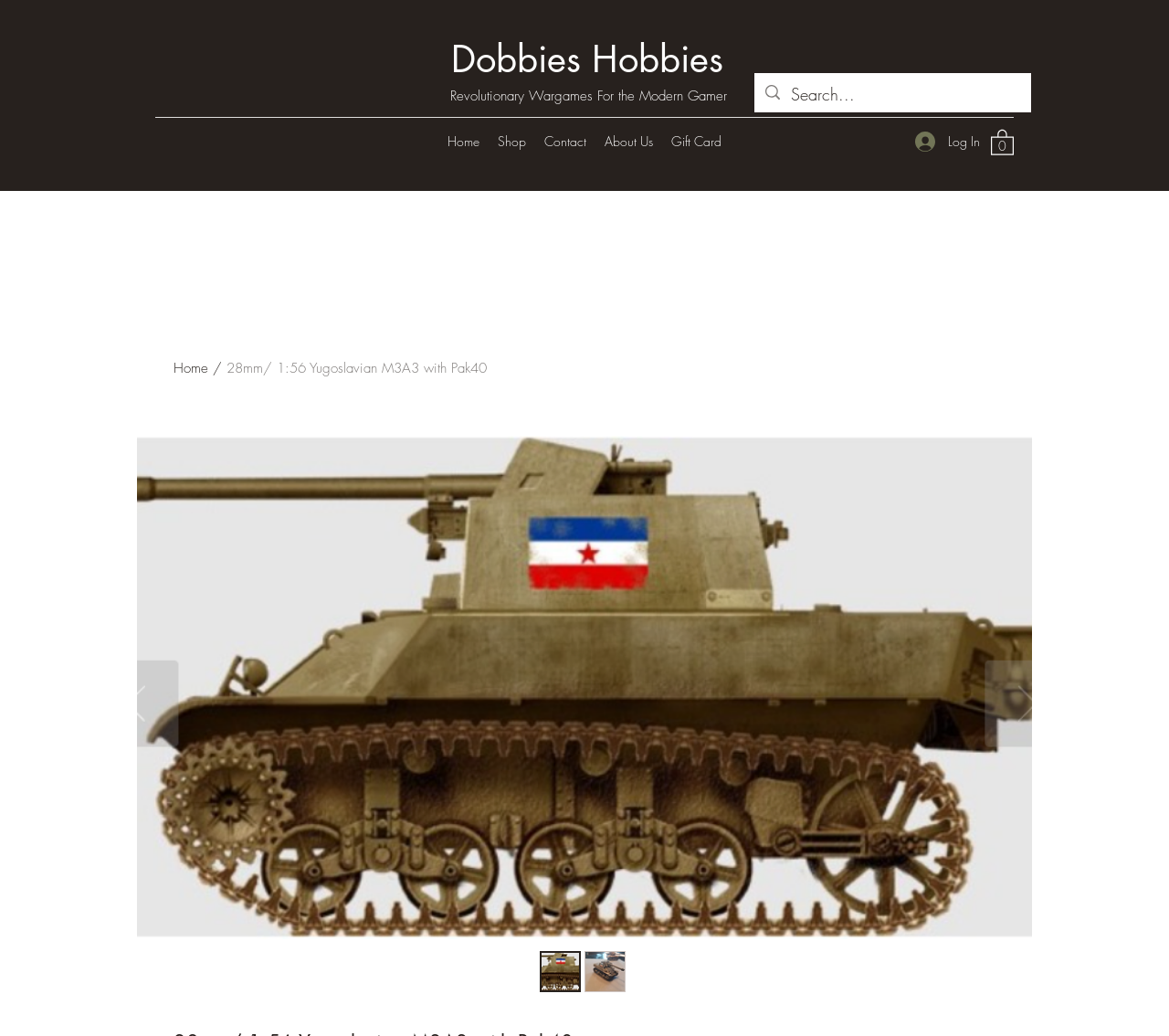Locate the bounding box coordinates of the element's region that should be clicked to carry out the following instruction: "Go to the home page". The coordinates need to be four float numbers between 0 and 1, i.e., [left, top, right, bottom].

[0.375, 0.123, 0.418, 0.15]